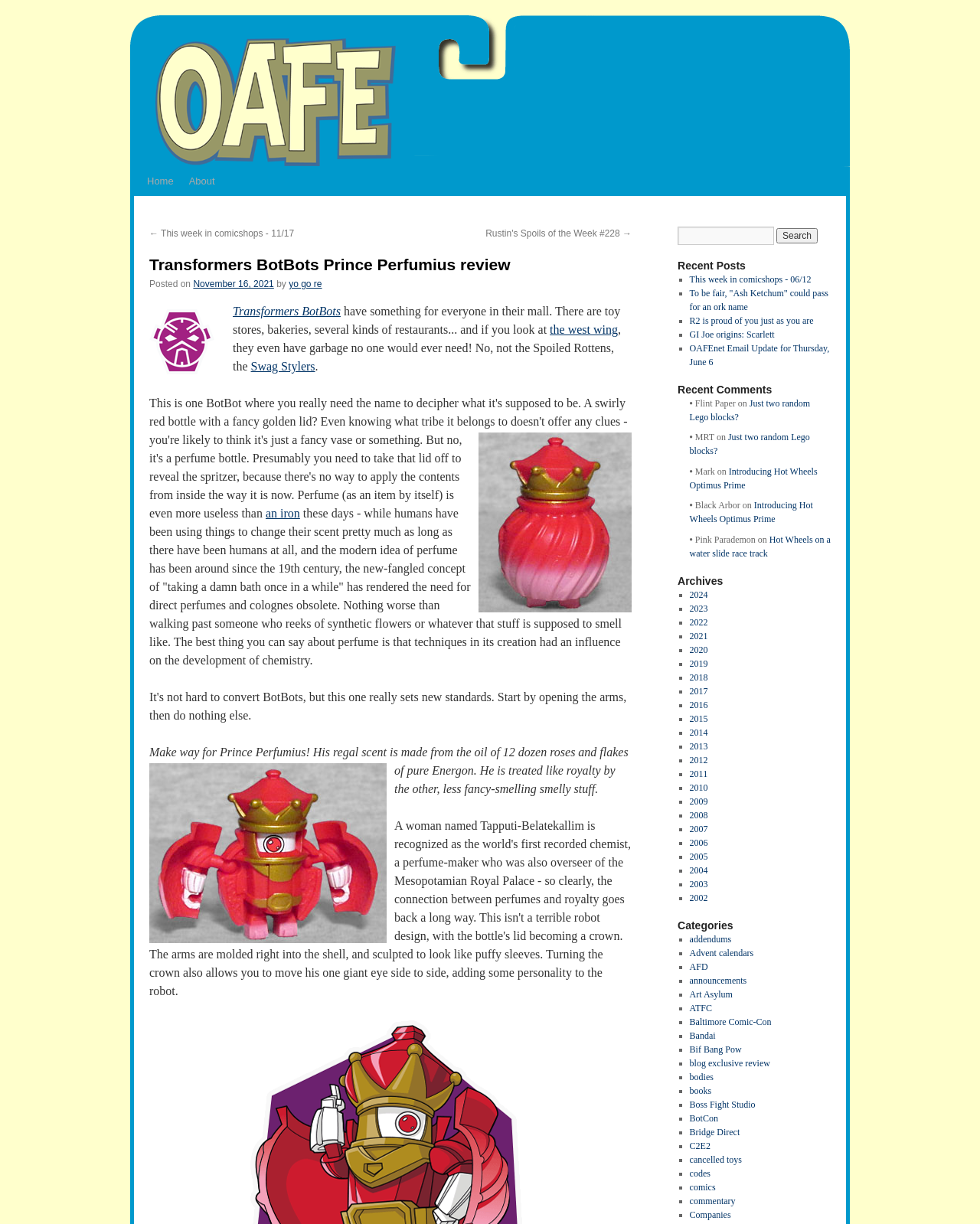Provide the bounding box coordinates in the format (top-left x, top-left y, bottom-right x, bottom-right y). All values are floating point numbers between 0 and 1. Determine the bounding box coordinate of the UI element described as: Just two random Lego blocks?

[0.704, 0.353, 0.826, 0.373]